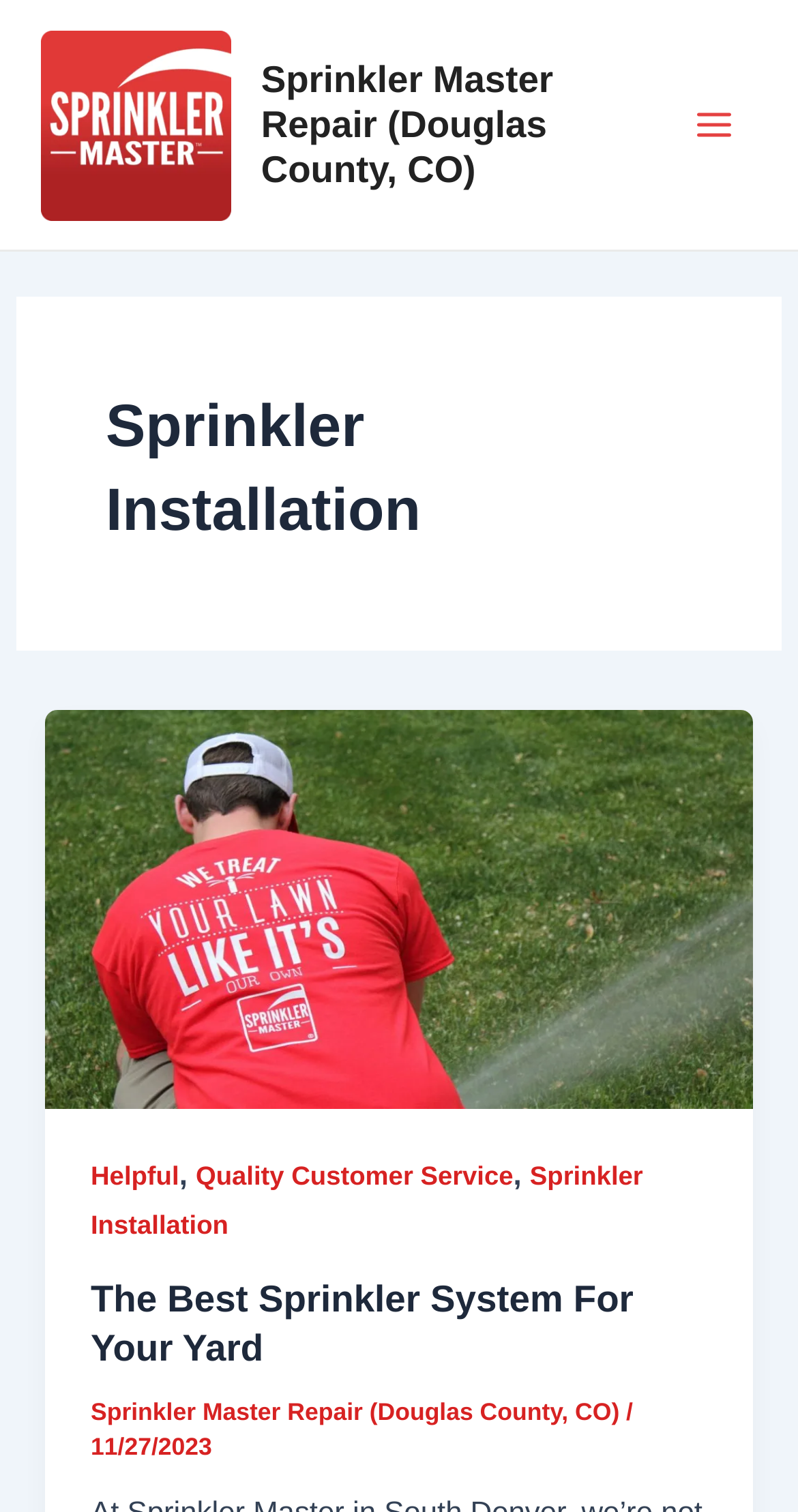Please identify the bounding box coordinates of the element's region that needs to be clicked to fulfill the following instruction: "Learn about Quality Customer Service". The bounding box coordinates should consist of four float numbers between 0 and 1, i.e., [left, top, right, bottom].

[0.245, 0.768, 0.643, 0.788]